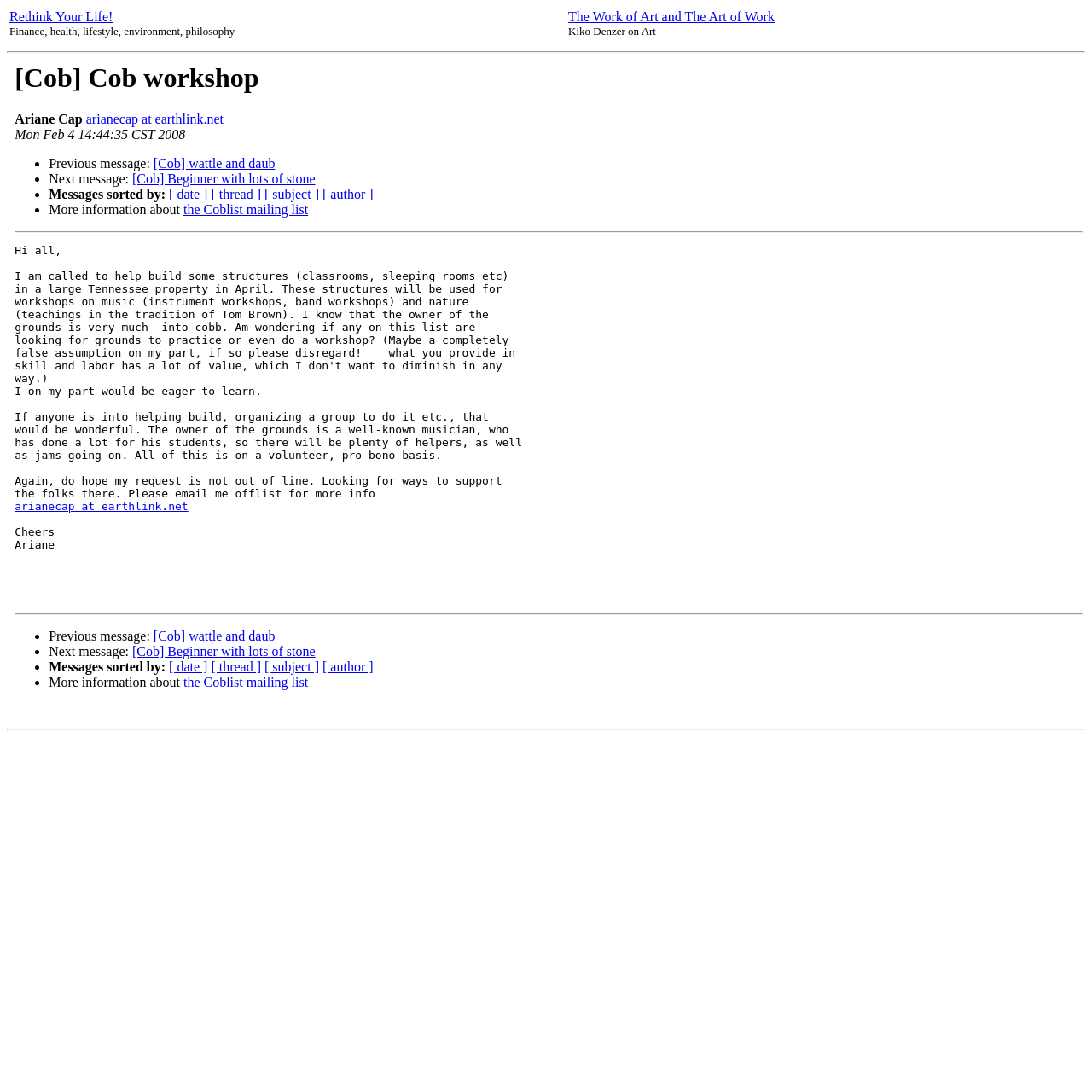What is the format of the email content?
Examine the webpage screenshot and provide an in-depth answer to the question.

The format of the email content is a threaded discussion, as indicated by the presence of 'Previous message' and 'Next message' links, as well as the 'Messages sorted by' section at the bottom of the email content.